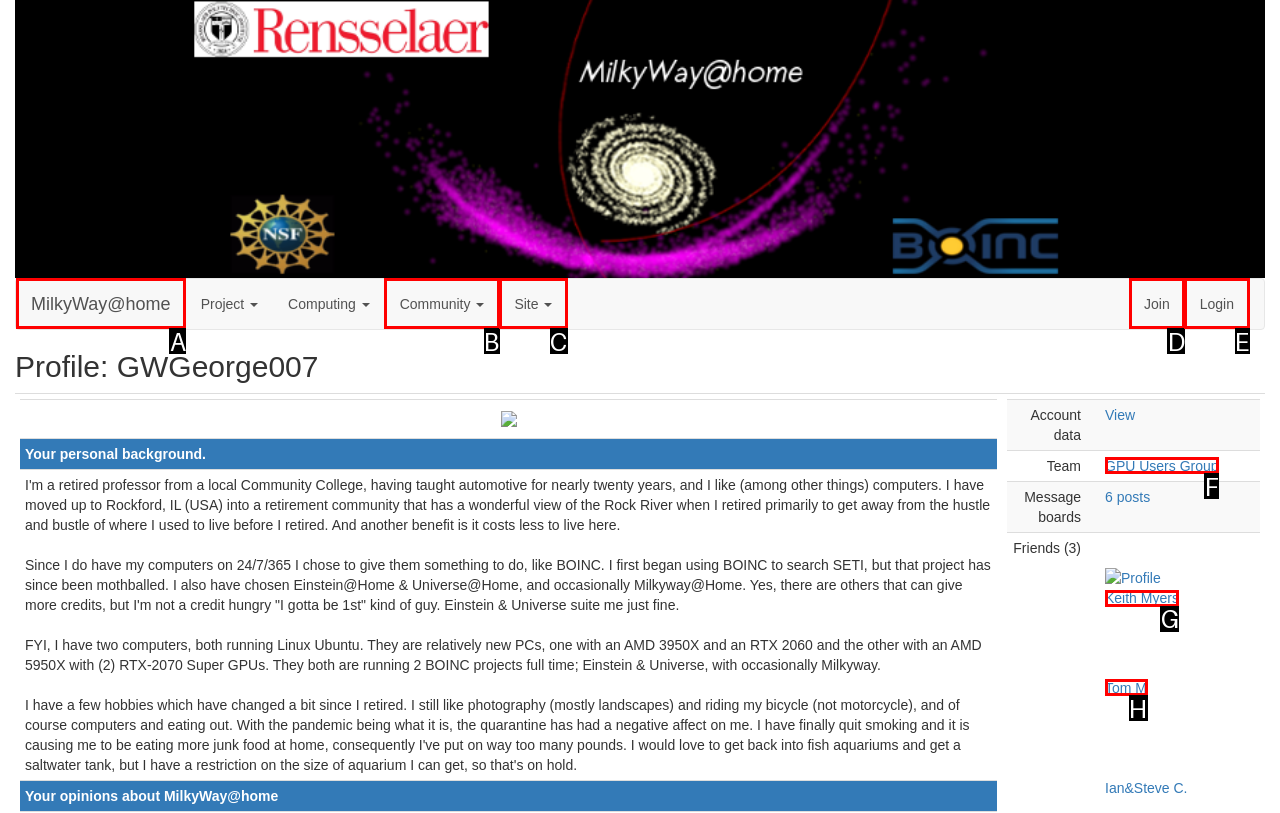Given the description: Keith Myers, choose the HTML element that matches it. Indicate your answer with the letter of the option.

G